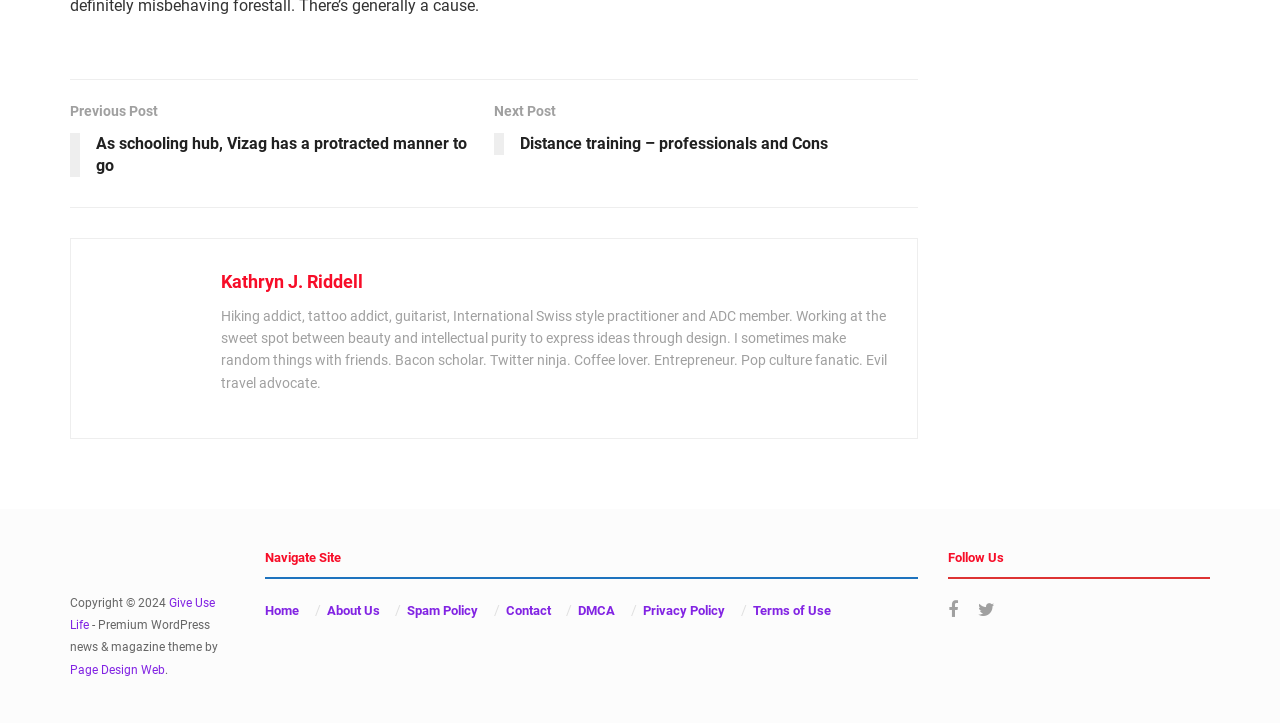What is the author's profession?
Based on the image, answer the question with as much detail as possible.

The author's profession can be inferred from the description 'Working at the sweet spot between beauty and intellectual purity to express ideas through design.' which suggests that the author is a designer.